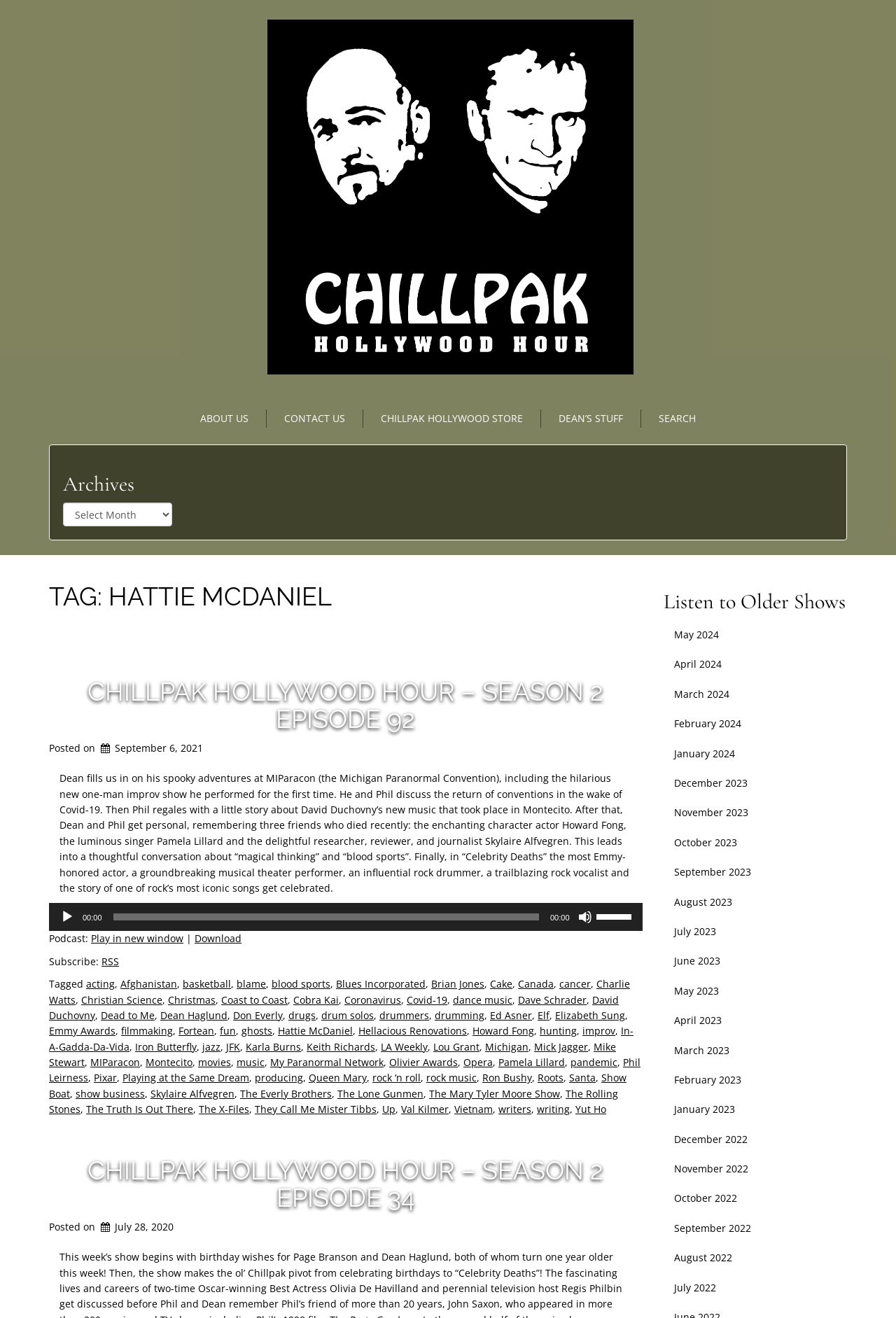Identify the bounding box coordinates for the element you need to click to achieve the following task: "View the post about home features to improve your quality of life". The coordinates must be four float values ranging from 0 to 1, formatted as [left, top, right, bottom].

None